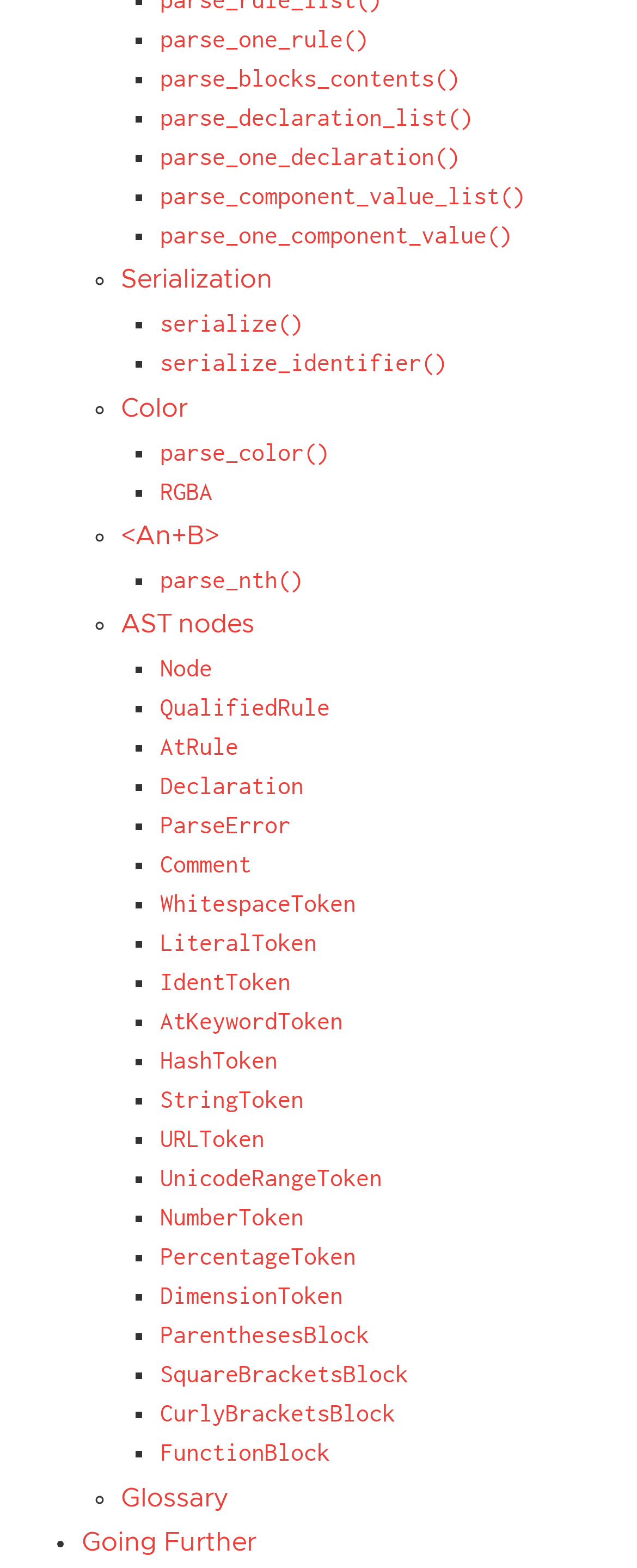Please give a short response to the question using one word or a phrase:
What is the relationship between parse_declaration_list and parse_one_declaration?

parse_declaration_list calls parse_one_declaration